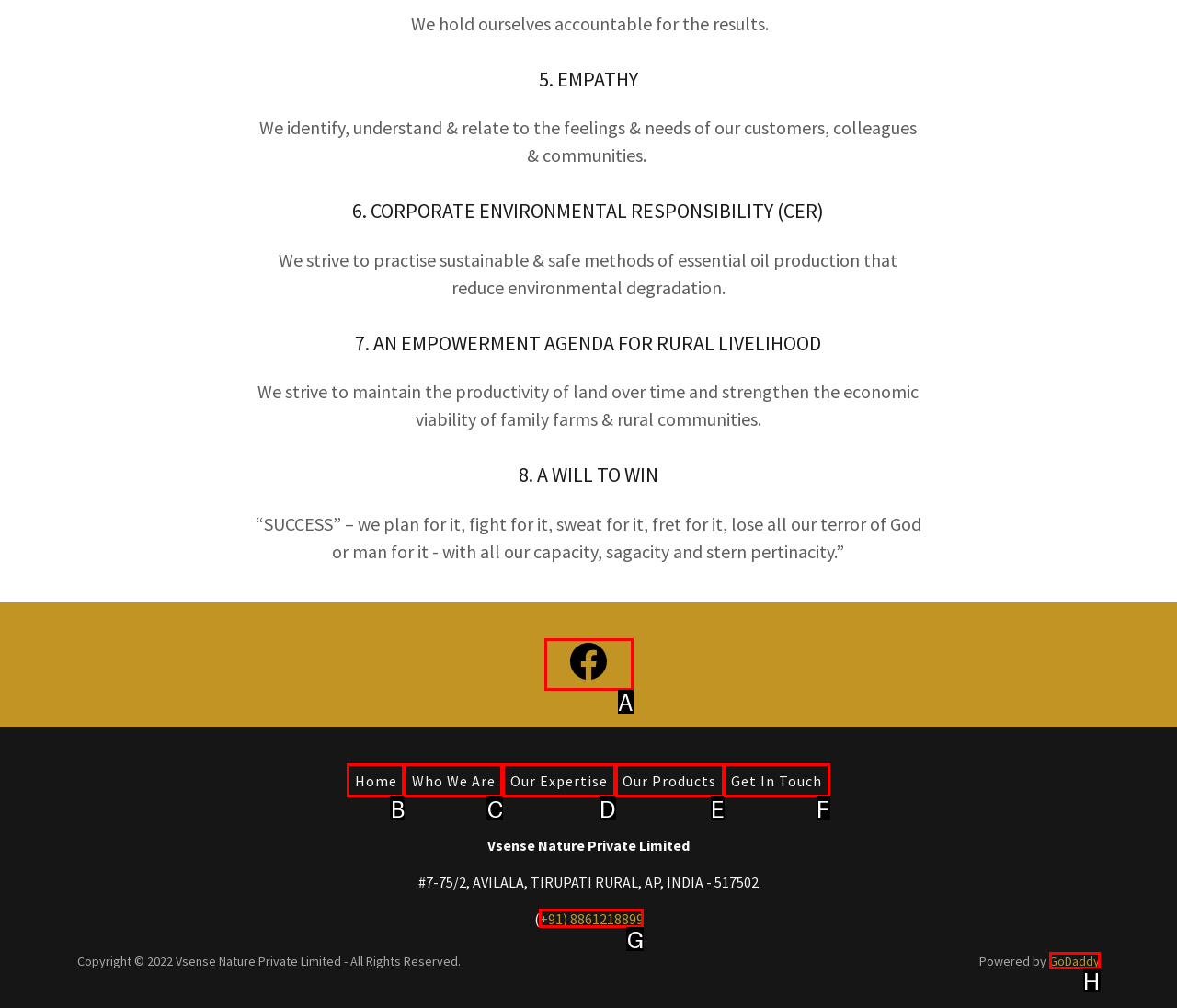Based on the description: +91) 8861218899, select the HTML element that fits best. Provide the letter of the matching option.

G